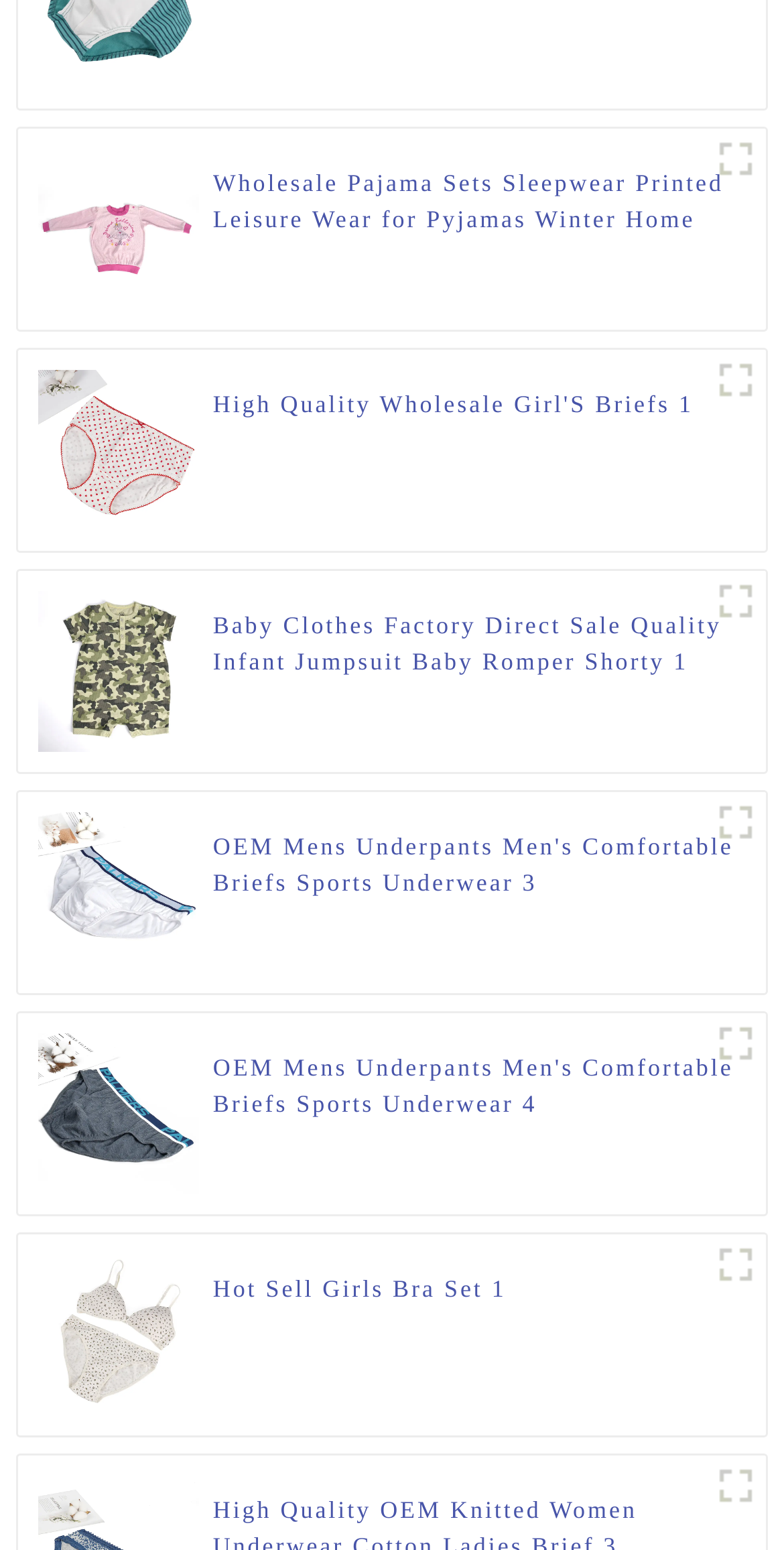Find and indicate the bounding box coordinates of the region you should select to follow the given instruction: "Explore High Quality Wholesale Girl'S Briefs 1".

[0.048, 0.278, 0.254, 0.298]